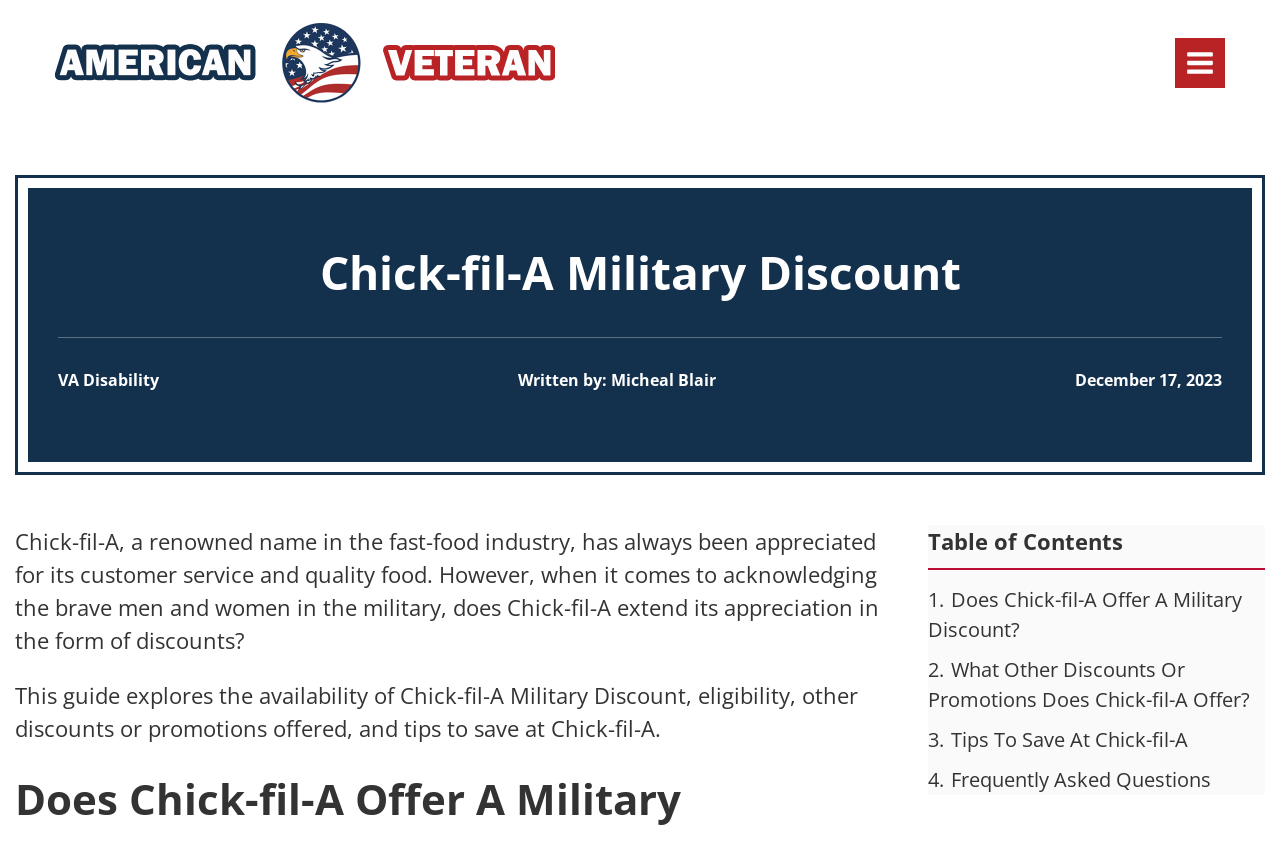Find and provide the bounding box coordinates for the UI element described here: "VA Disability". The coordinates should be given as four float numbers between 0 and 1: [left, top, right, bottom].

[0.045, 0.437, 0.124, 0.463]